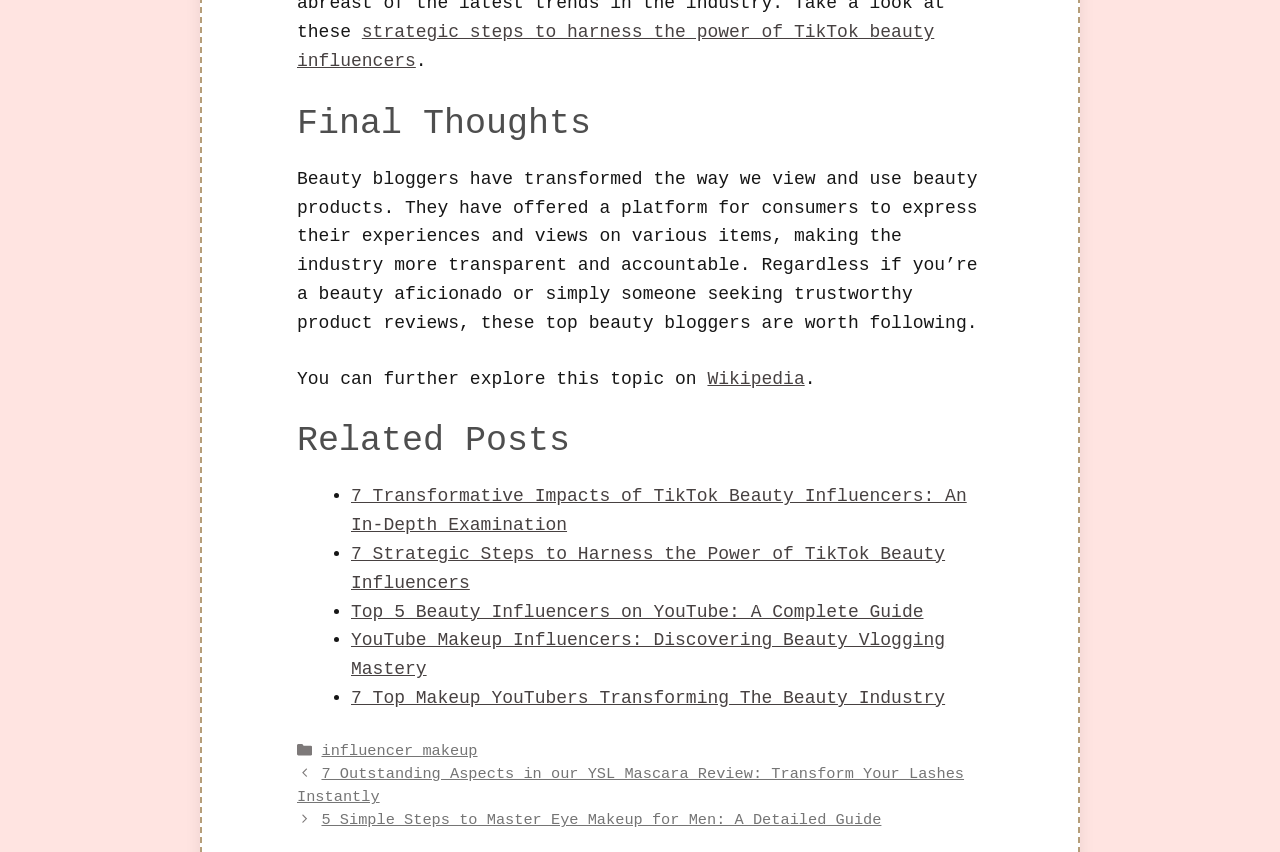Locate the bounding box coordinates of the clickable element to fulfill the following instruction: "click on the link to Wikipedia". Provide the coordinates as four float numbers between 0 and 1 in the format [left, top, right, bottom].

[0.553, 0.433, 0.629, 0.456]